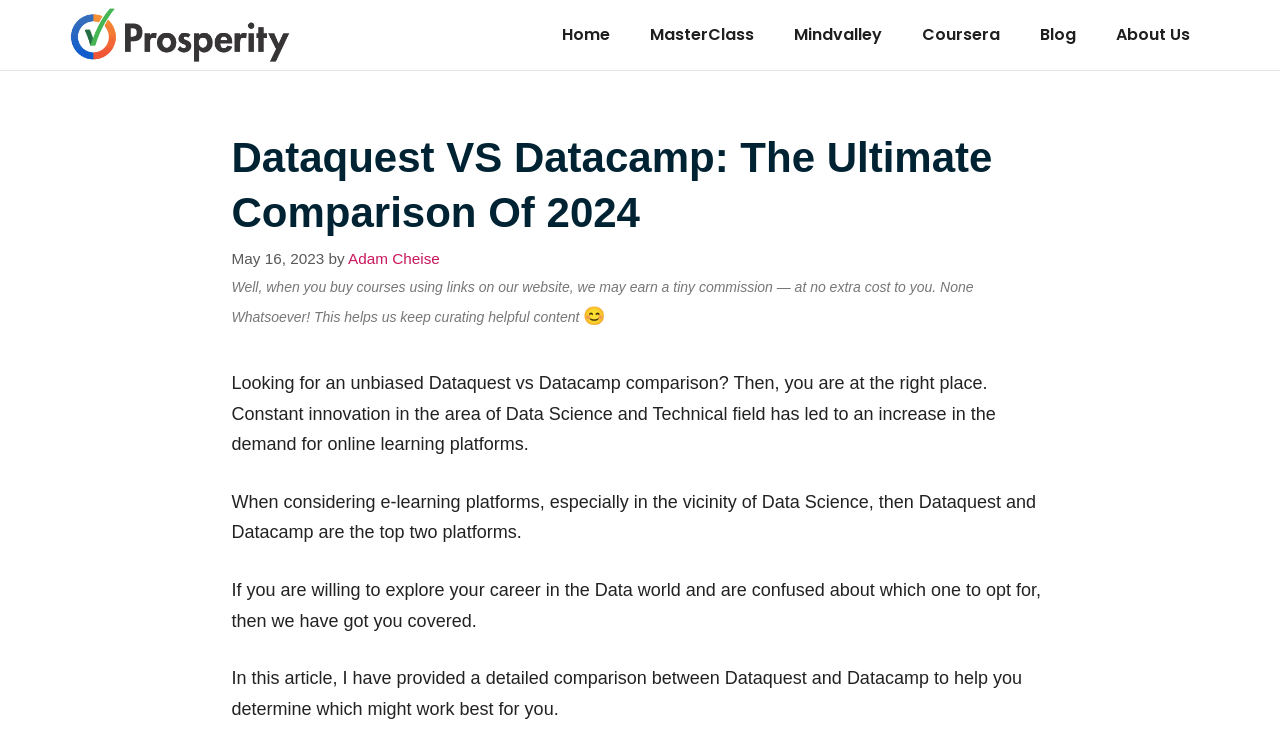Find and provide the bounding box coordinates for the UI element described here: "alt="Prosperity For All"". The coordinates should be given as four float numbers between 0 and 1: [left, top, right, bottom].

[0.055, 0.009, 0.227, 0.084]